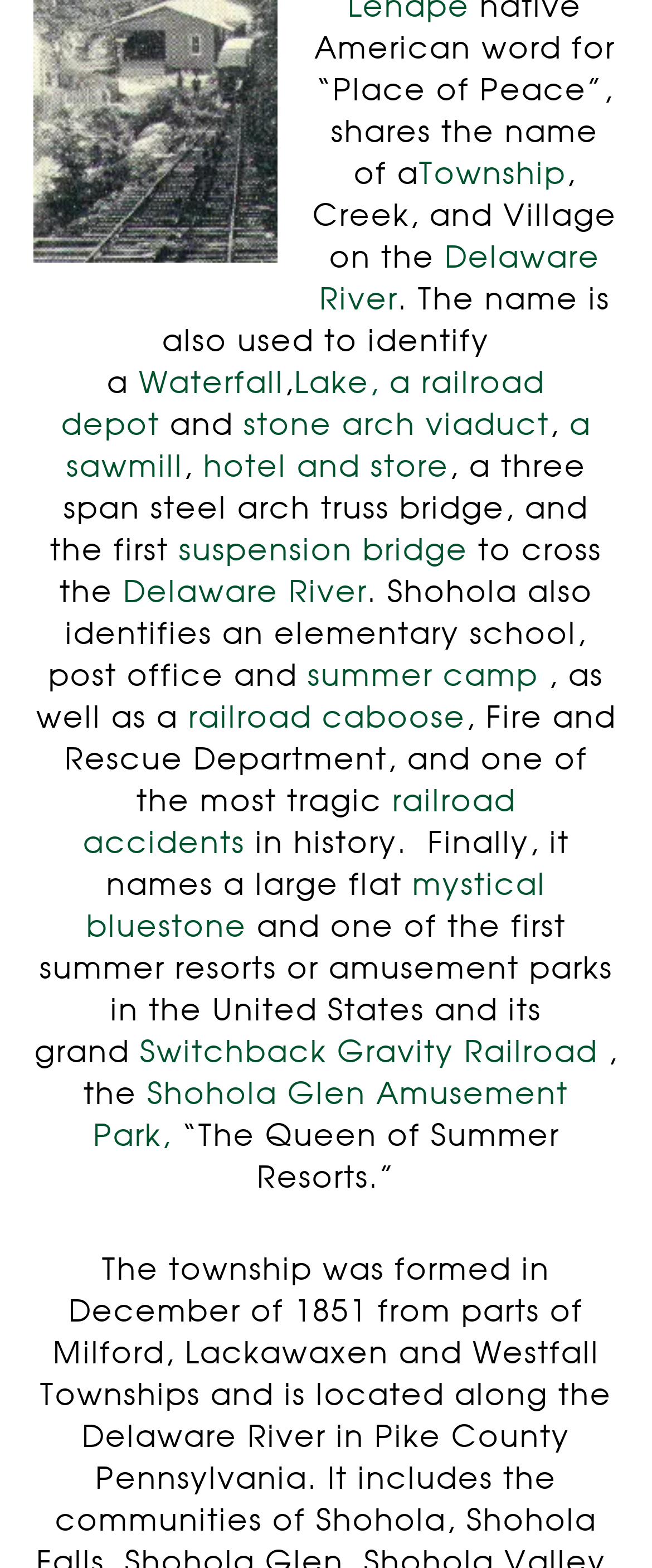Identify the bounding box coordinates for the UI element that matches this description: "aria-label="Advertisement" name="aswift_0" title="Advertisement"".

None